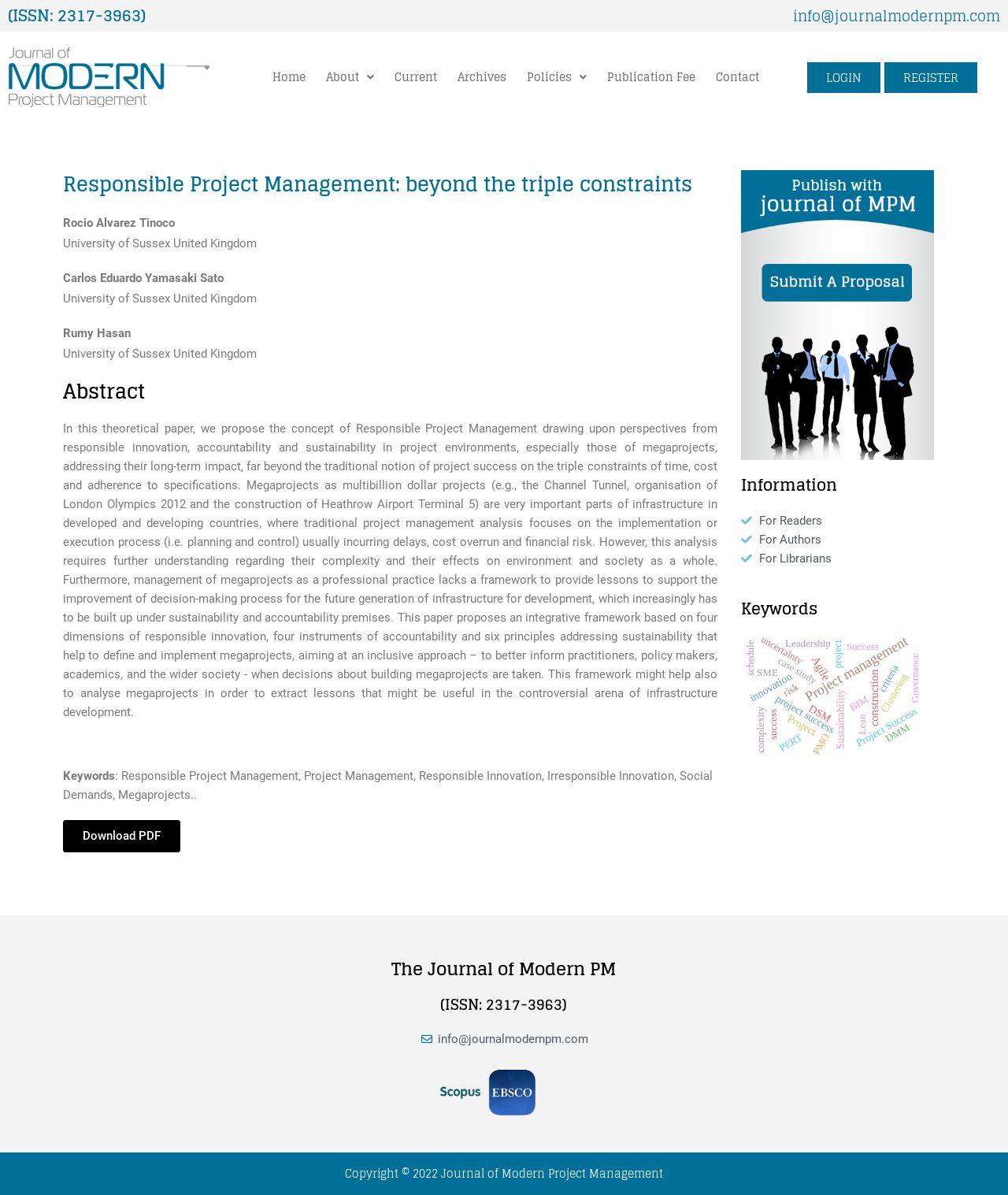Please identify the bounding box coordinates of the region to click in order to complete the task: "View the 'About' page". The coordinates must be four float numbers between 0 and 1, specified as [left, top, right, bottom].

[0.313, 0.05, 0.381, 0.079]